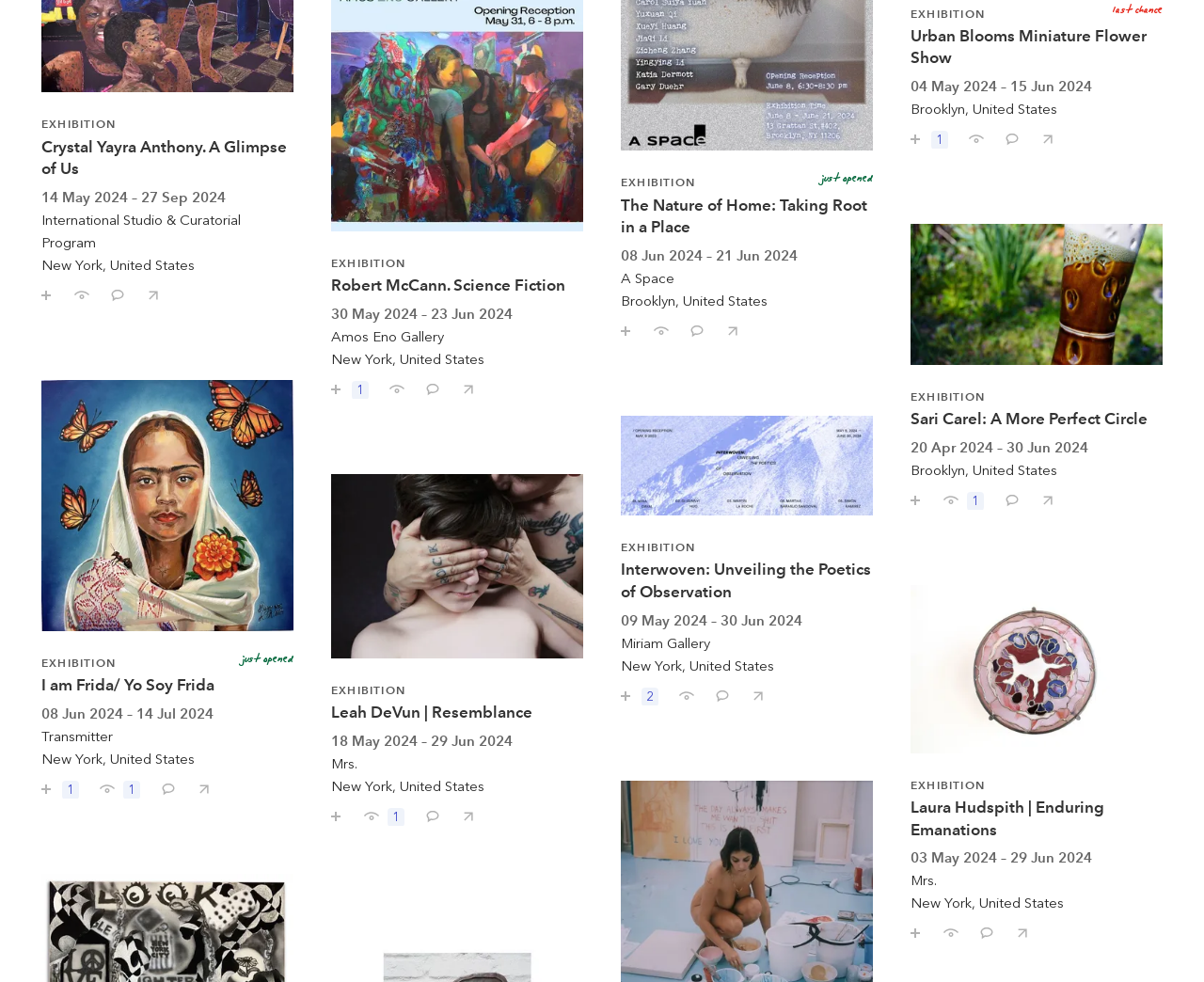What is the location of the 'I am Frida/ Yo Soy Frida' exhibition?
Respond to the question with a single word or phrase according to the image.

New York, United States